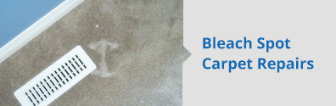What is the purpose of the accompanying text?
Answer the question in as much detail as possible.

The accompanying text highlights the service focus, reading 'Bleach Spot Carpet Repairs', emphasizing specialized repair services for carpets that have been damaged by bleach or similar substances, which serves as a direct call to action for homeowners seeking quick and effective solutions to restore their carpets.